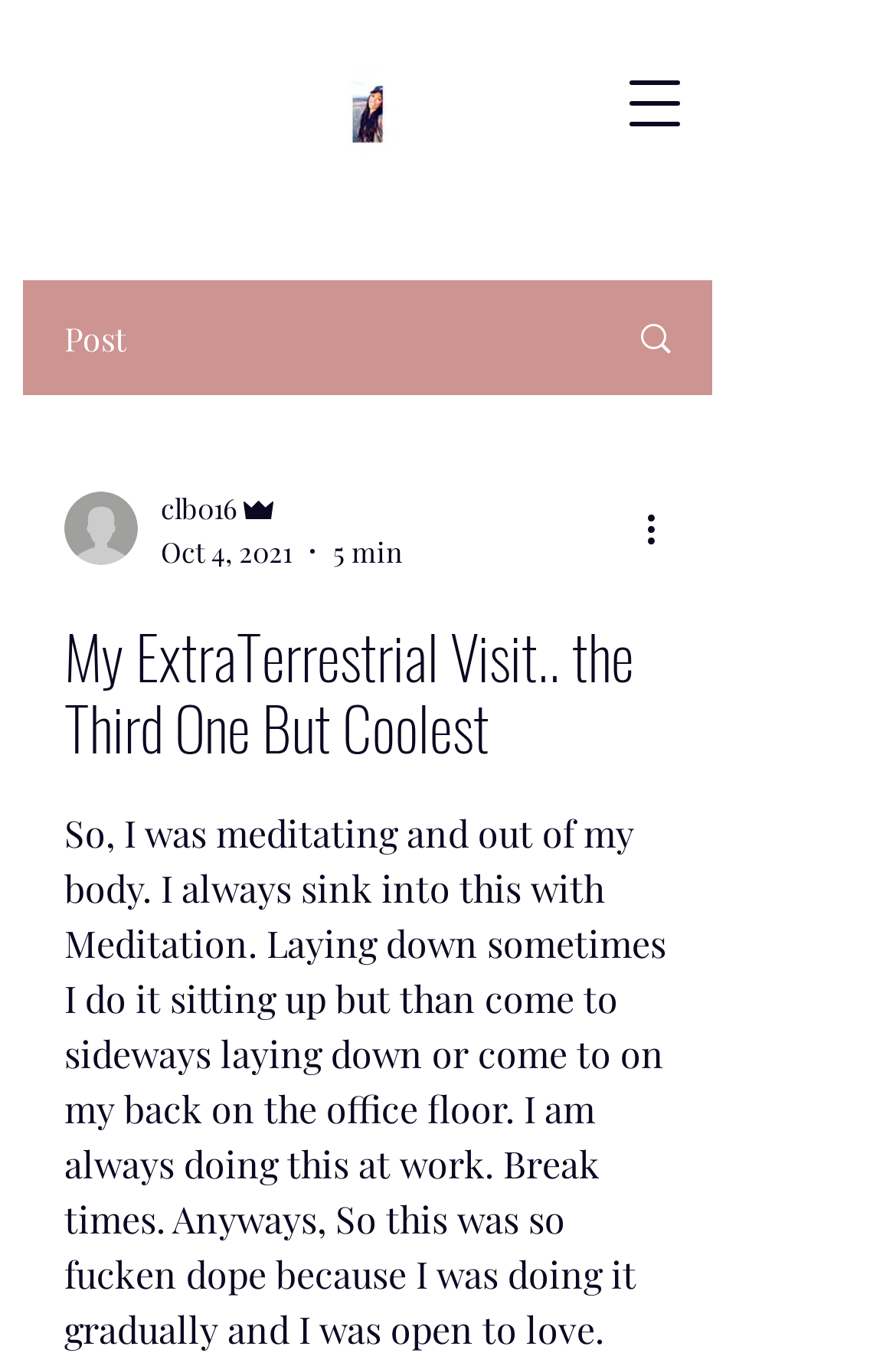What is the date of the post?
Answer with a single word or short phrase according to what you see in the image.

Oct 4, 2021